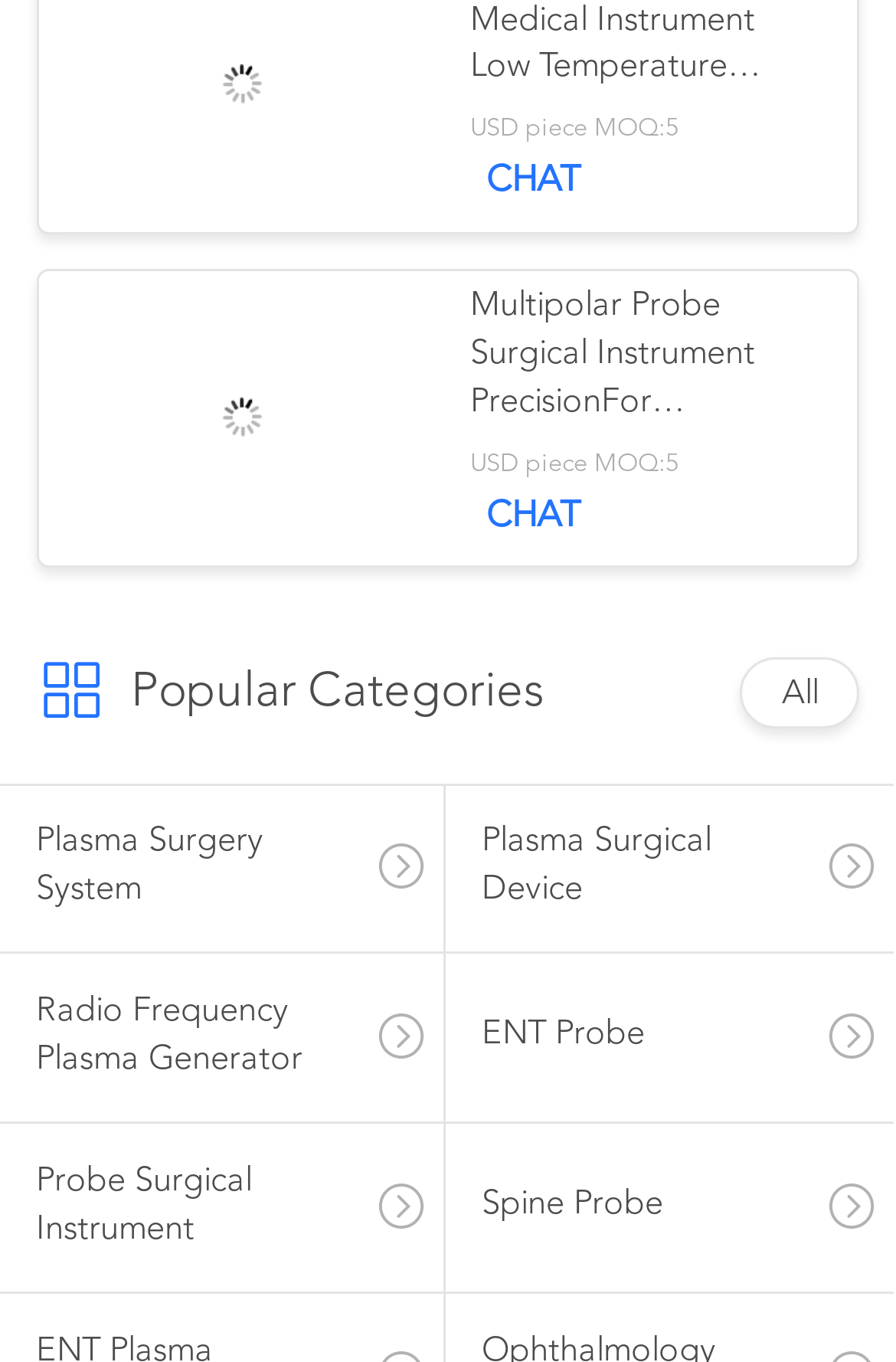Using the provided element description: "All", identify the bounding box coordinates. The coordinates should be four floats between 0 and 1 in the order [left, top, right, bottom].

[0.873, 0.498, 0.914, 0.523]